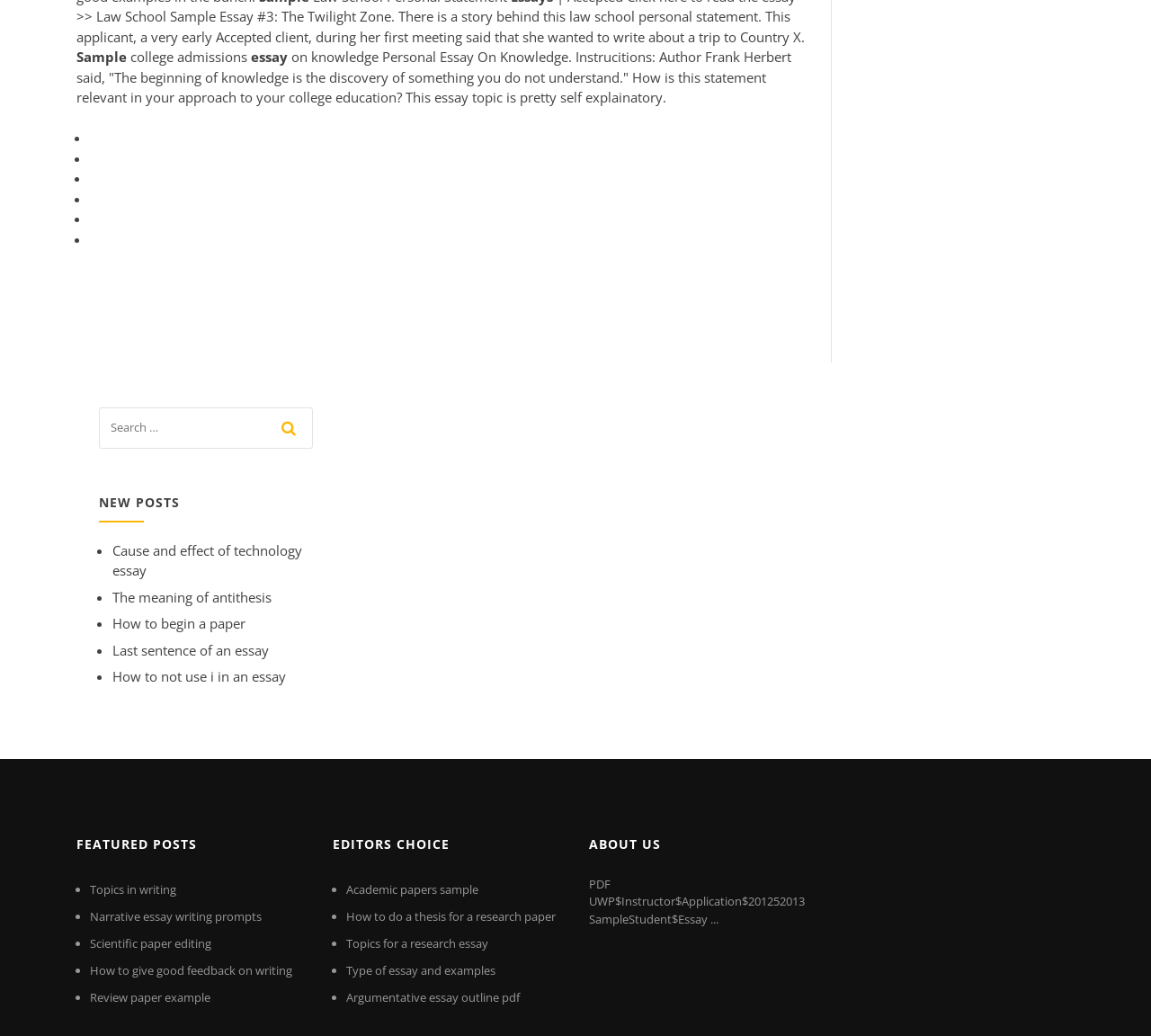Please identify the bounding box coordinates of the area that needs to be clicked to fulfill the following instruction: "click the link 'How to begin a paper'."

[0.098, 0.593, 0.213, 0.611]